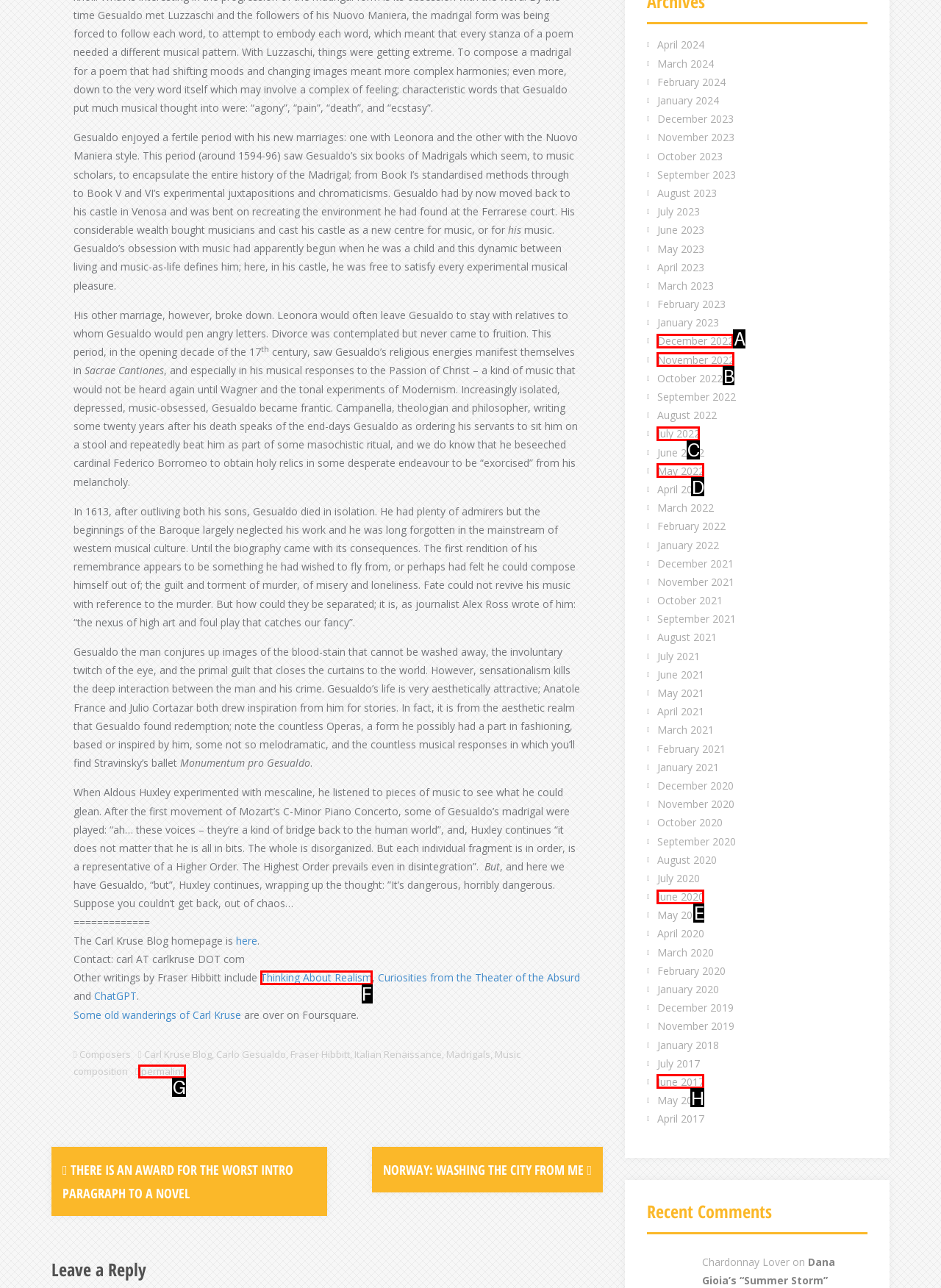Using the description: December 2022, find the HTML element that matches it. Answer with the letter of the chosen option.

A